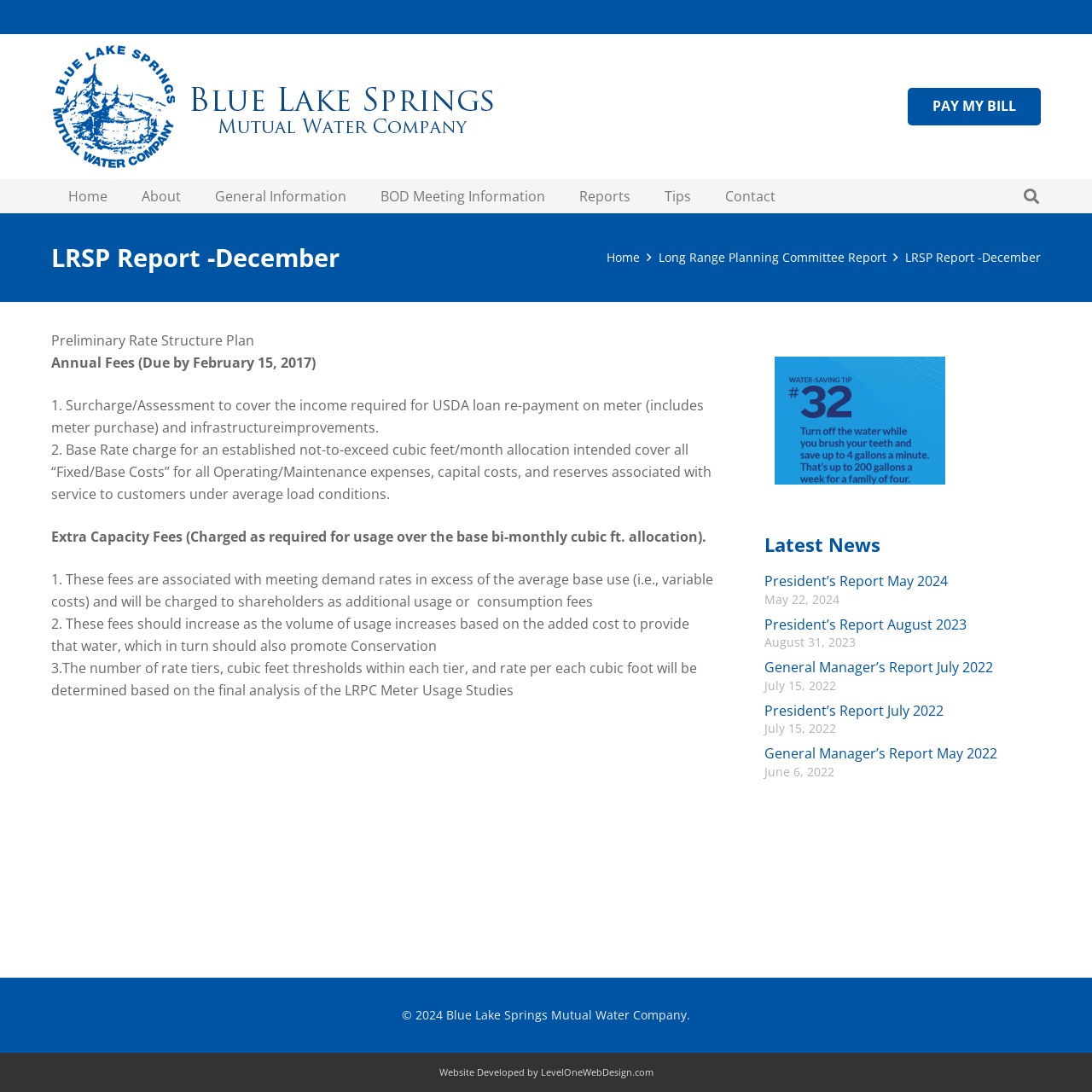Can you find and generate the webpage's heading?

LRSP Report -December